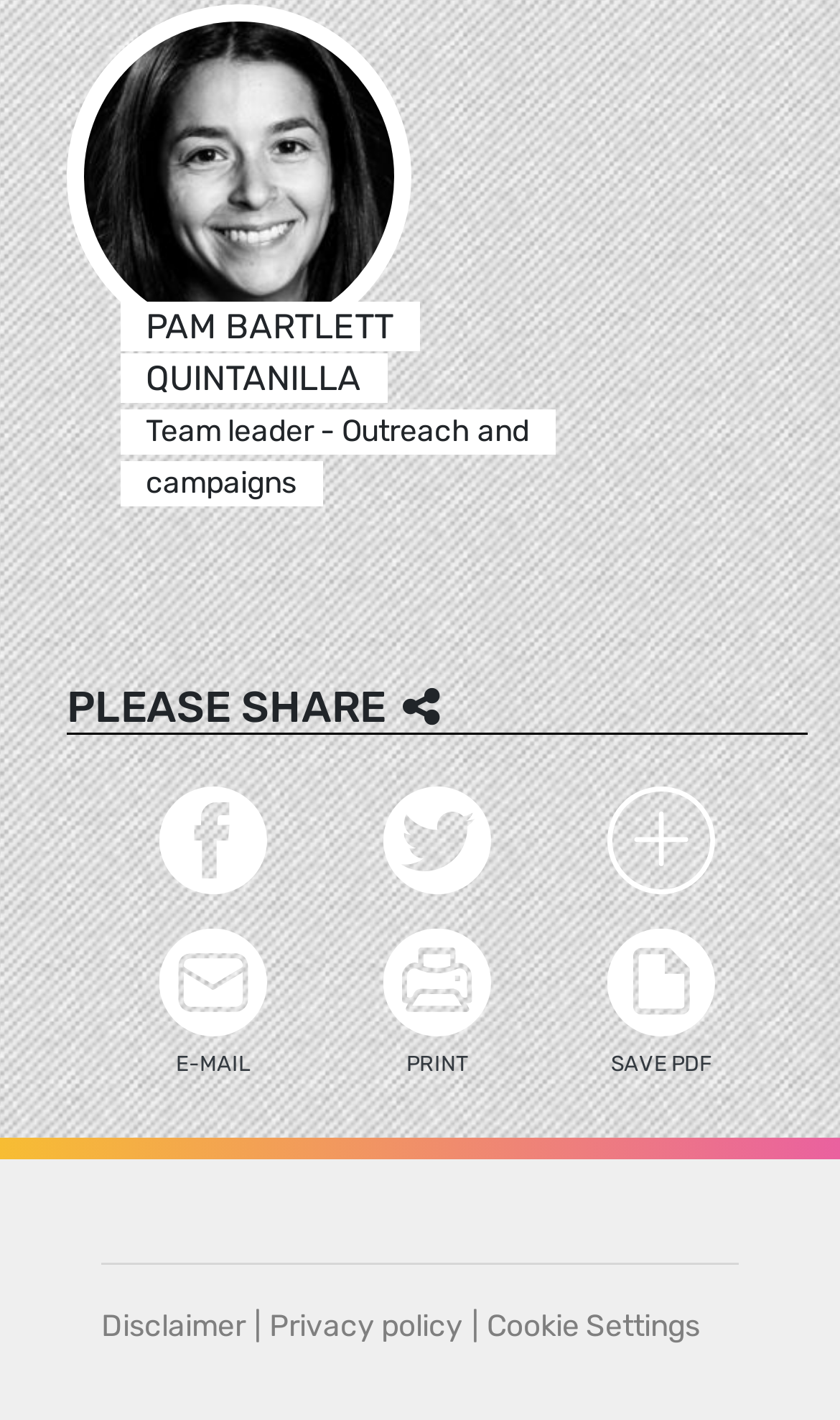Specify the bounding box coordinates of the region I need to click to perform the following instruction: "Share on Facebook". The coordinates must be four float numbers in the range of 0 to 1, i.e., [left, top, right, bottom].

[0.19, 0.554, 0.318, 0.63]